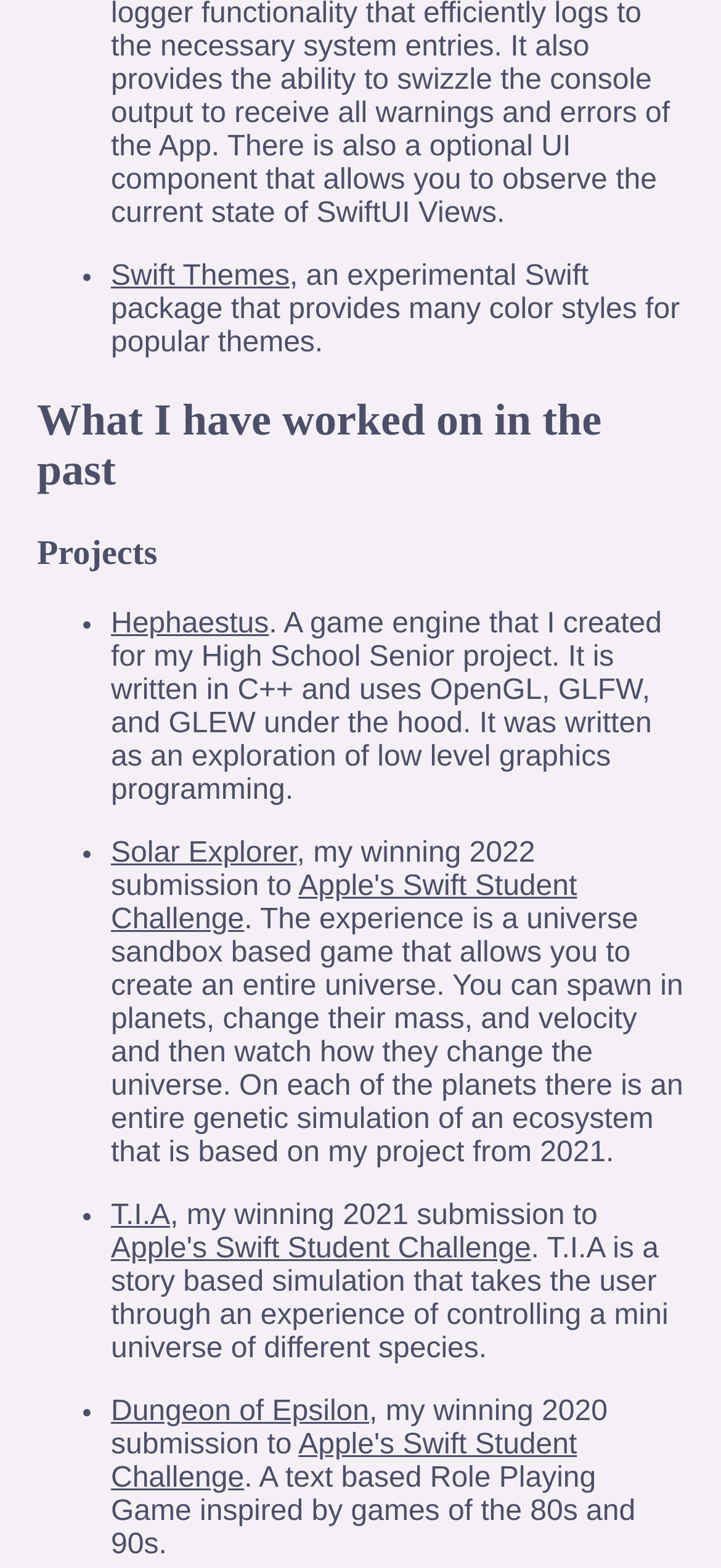Identify the bounding box for the UI element that is described as follows: "Productivity".

None